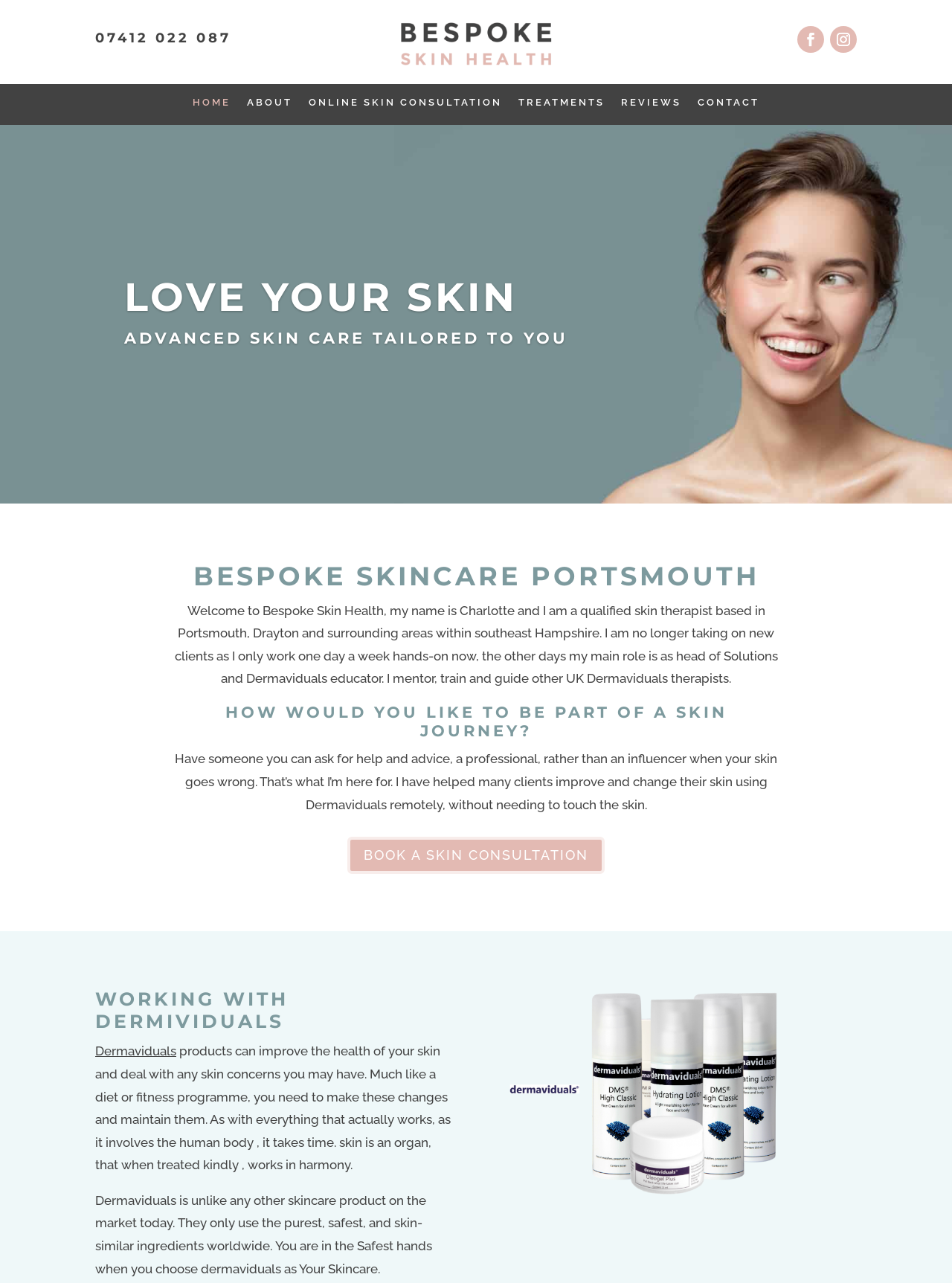Identify the coordinates of the bounding box for the element that must be clicked to accomplish the instruction: "Click the HOME link".

[0.202, 0.076, 0.242, 0.089]